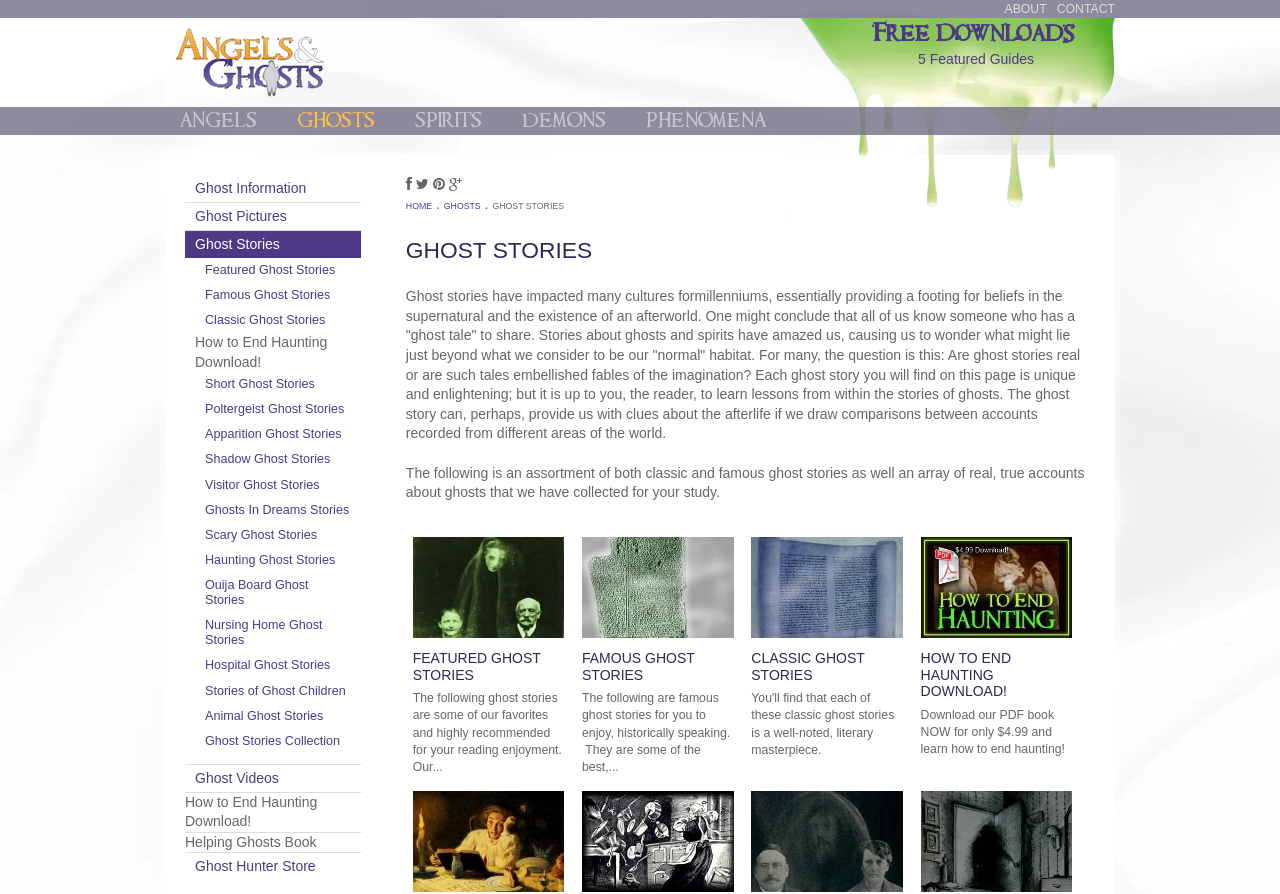Please find the bounding box coordinates of the element that must be clicked to perform the given instruction: "Click on Post button". The coordinates should be four float numbers from 0 to 1, i.e., [left, top, right, bottom].

[0.792, 0.043, 0.813, 0.086]